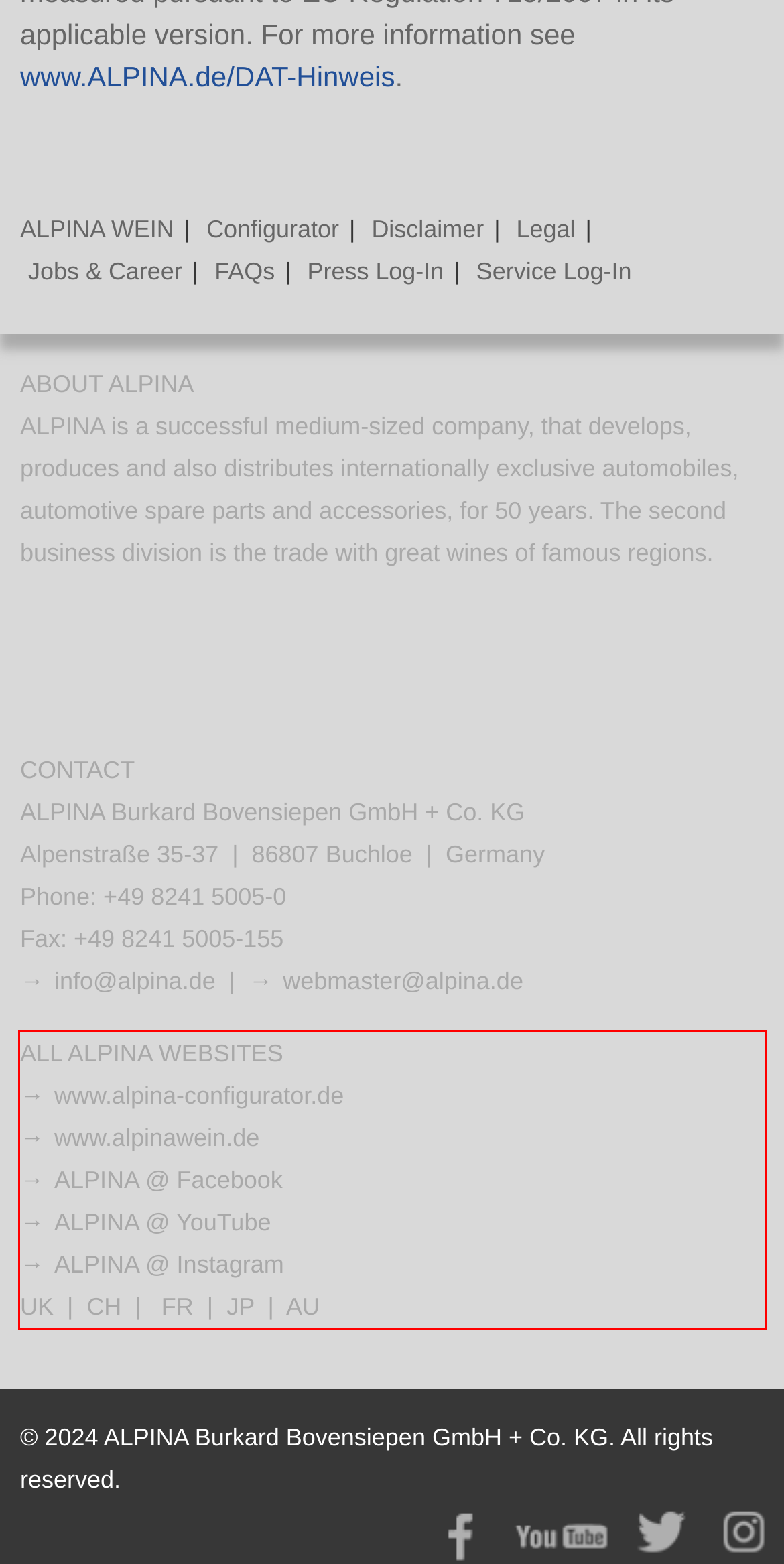Given a screenshot of a webpage containing a red rectangle bounding box, extract and provide the text content found within the red bounding box.

ALL ALPINA WEBSITES www.alpina-configurator.de www.alpinawein.de ALPINA @ Facebook ALPINA @ YouTube ALPINA @ Instagram UK | CH | FR | JP | AU